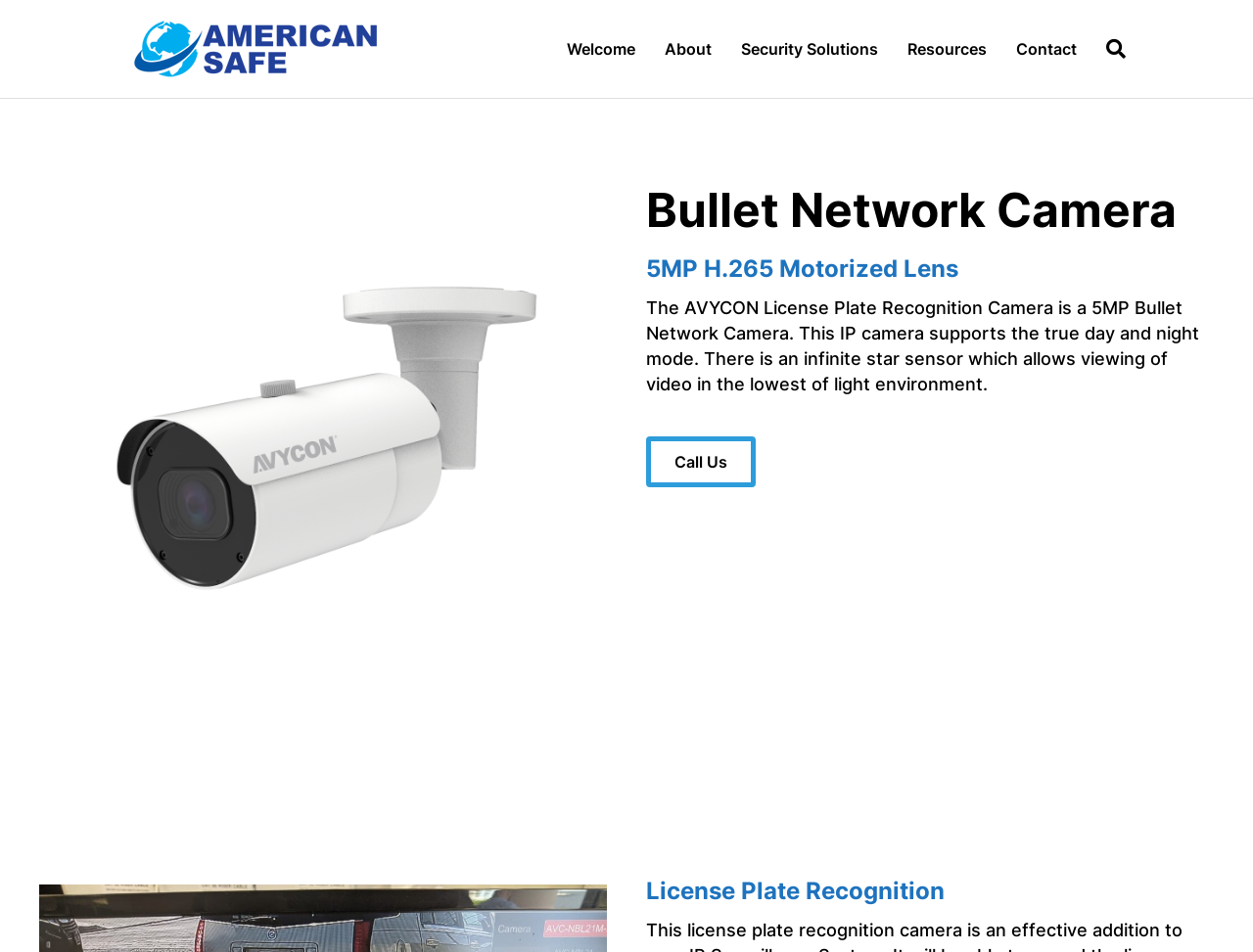What is the purpose of the 'Call Us' link?
Using the image as a reference, deliver a detailed and thorough answer to the question.

The 'Call Us' link is likely intended for users to contact the company, possibly to inquire about the camera or its features, as it is placed in a prominent location on the page.